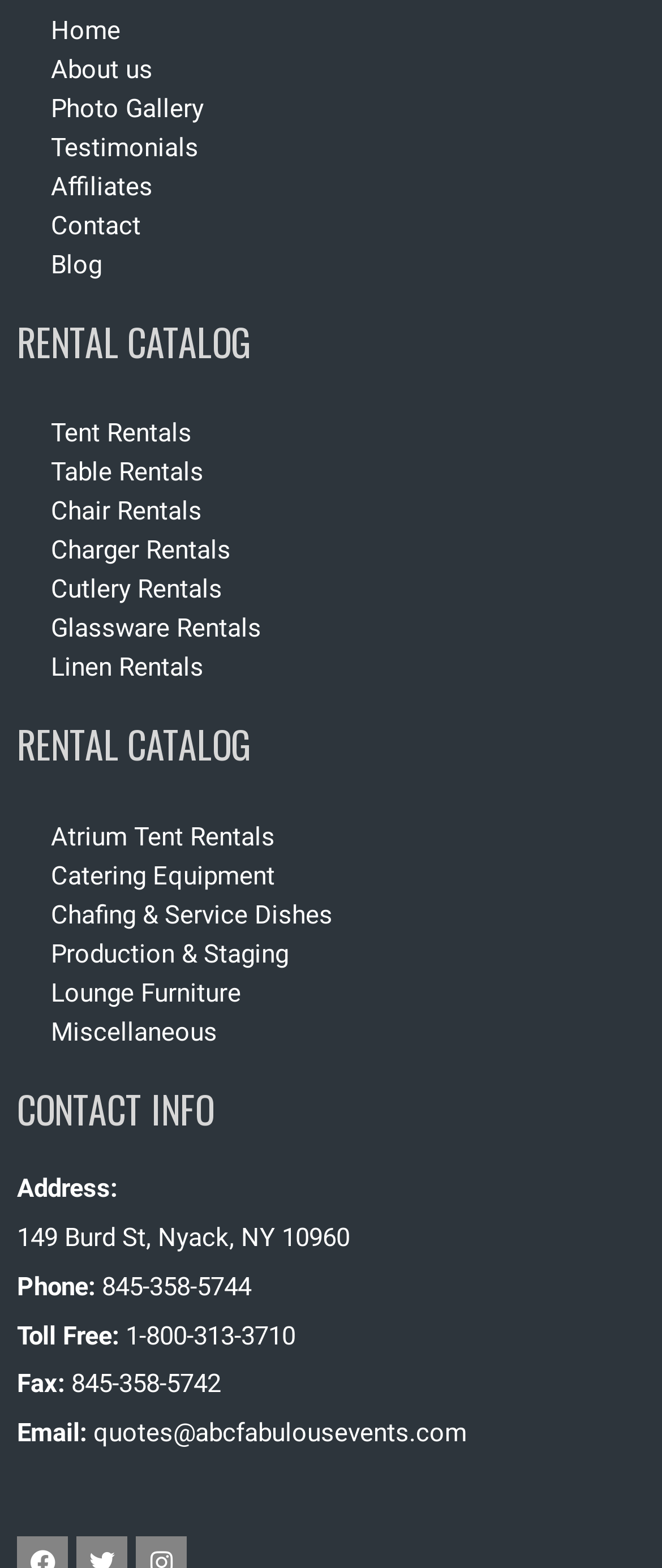What is the fax number of the rental catalog?
Please give a detailed and elaborate answer to the question based on the image.

I found the fax number by looking at the 'Fax:' label and the corresponding text next to it, which is '845-358-5742'.